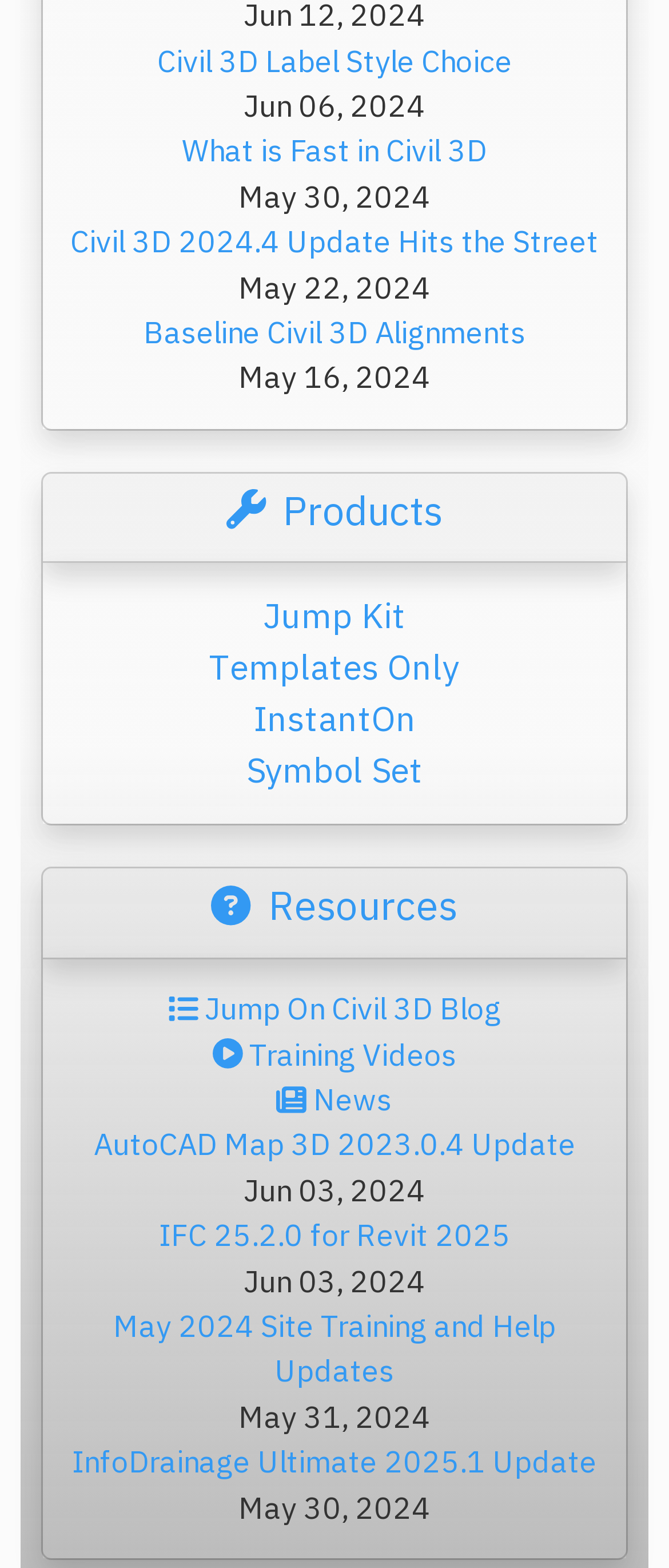Please examine the image and answer the question with a detailed explanation:
What is the main category of products?

Based on the links and headings on the webpage, it appears that the main category of products is related to Civil 3D, which is a software for civil engineering and infrastructure design.